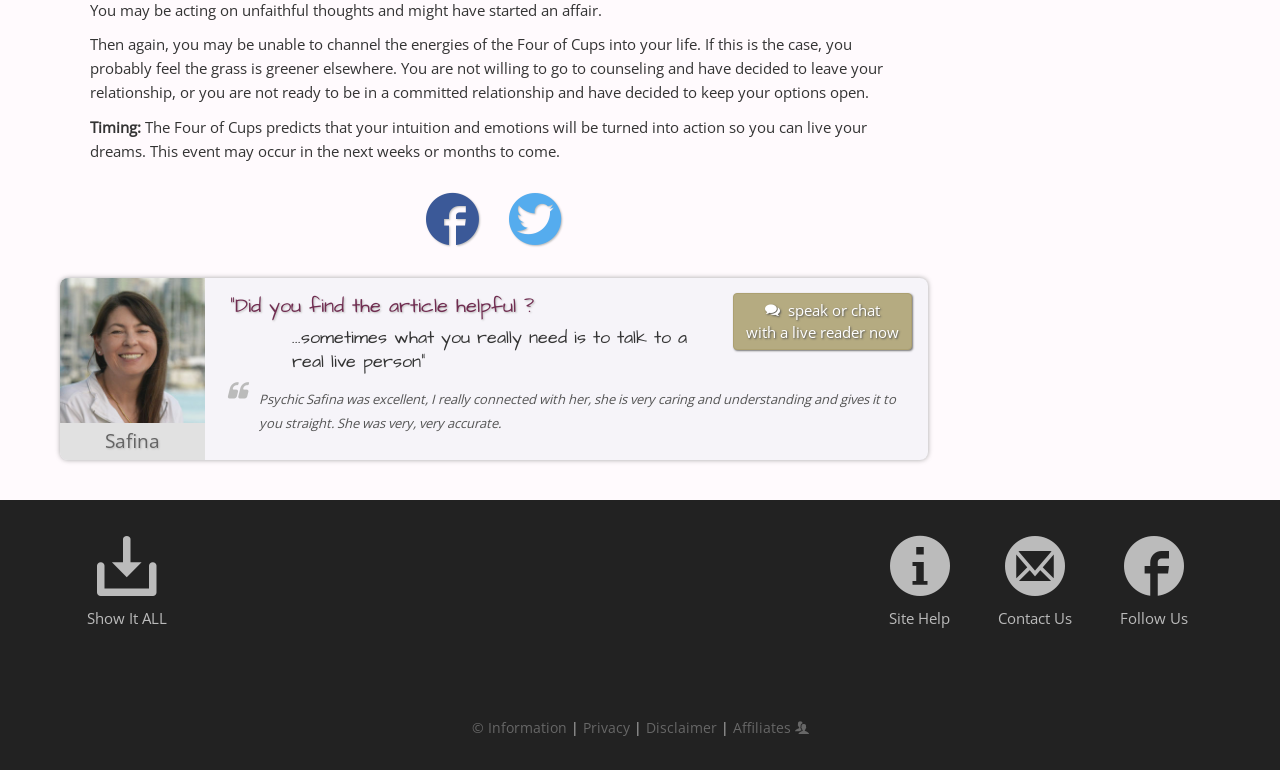Select the bounding box coordinates of the element I need to click to carry out the following instruction: "View the 'Recent Posts' section".

None